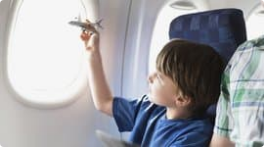Give a thorough and detailed caption for the image.

A young boy, seated by an airplane window, playfully holds up a small toy airplane, his gaze fixed on the outside world as they fly. Dressed in a blue shirt, he appears curious and captivated by the sights beyond the glass. Beside him, a man, presumably his parent or guardian, is partially visible, indicating a moment of bonding during their travel. The airplane's interior is subtly illuminated, revealing a sense of adventure and excitement in the young traveler as he imagines soaring through the skies.